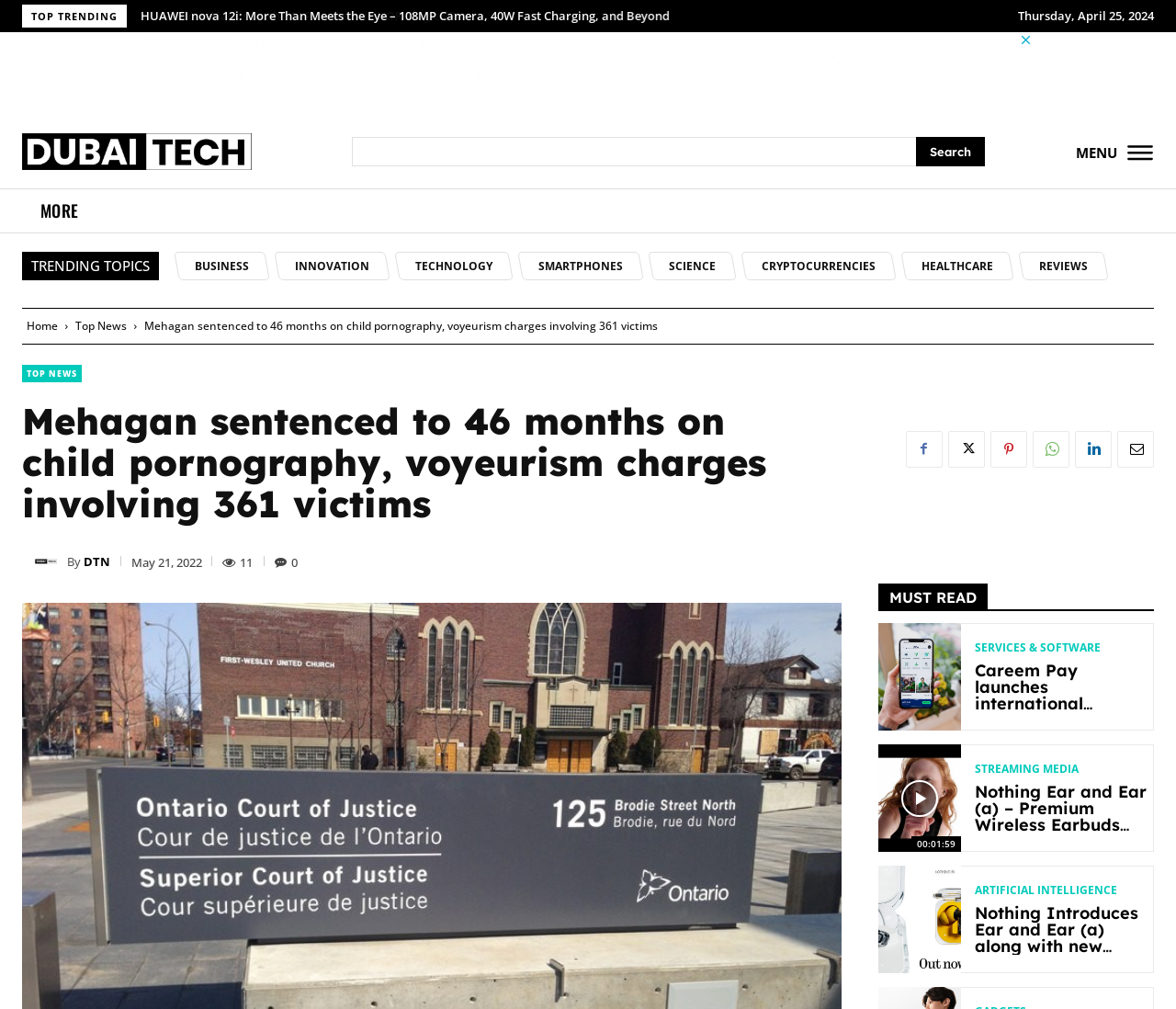What is the date displayed on the webpage?
Using the information from the image, give a concise answer in one word or a short phrase.

Thursday, April 25, 2024